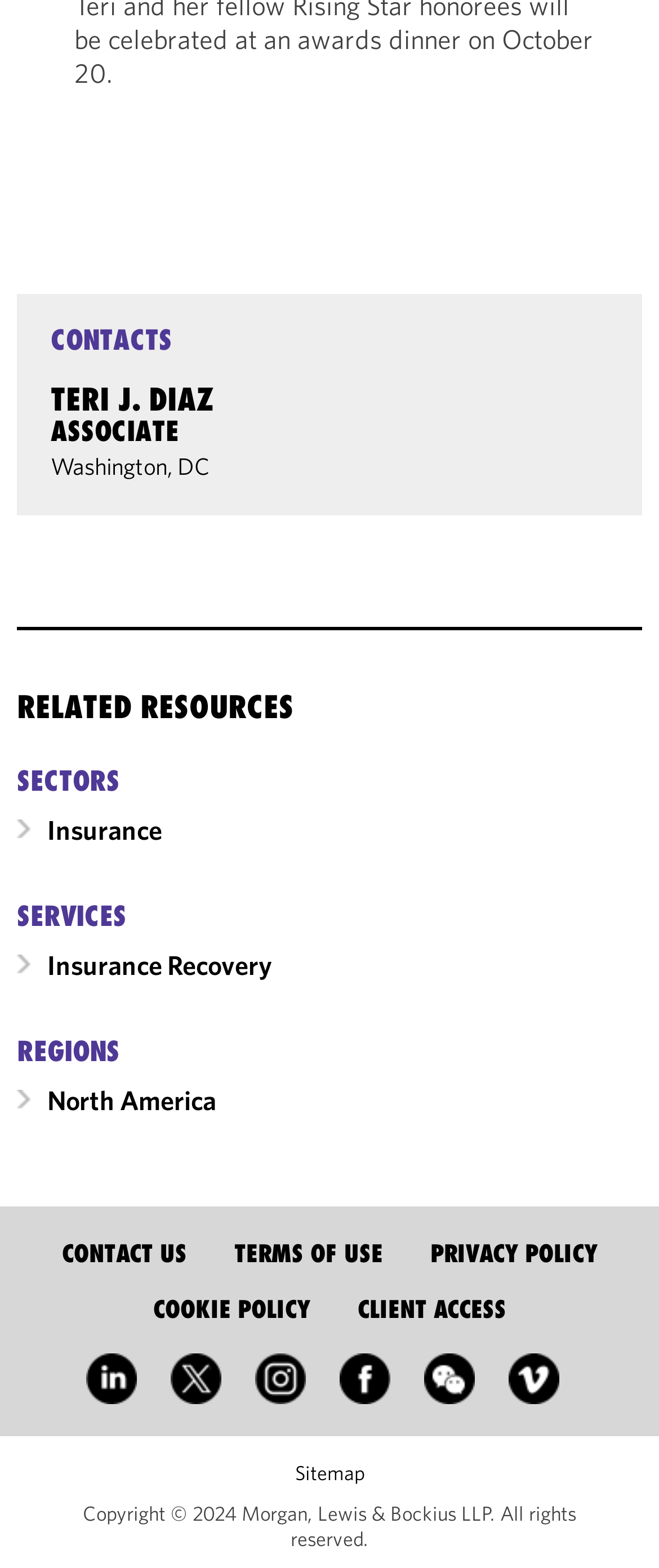Given the description: "Washington, DC", determine the bounding box coordinates of the UI element. The coordinates should be formatted as four float numbers between 0 and 1, [left, top, right, bottom].

[0.077, 0.288, 0.318, 0.307]